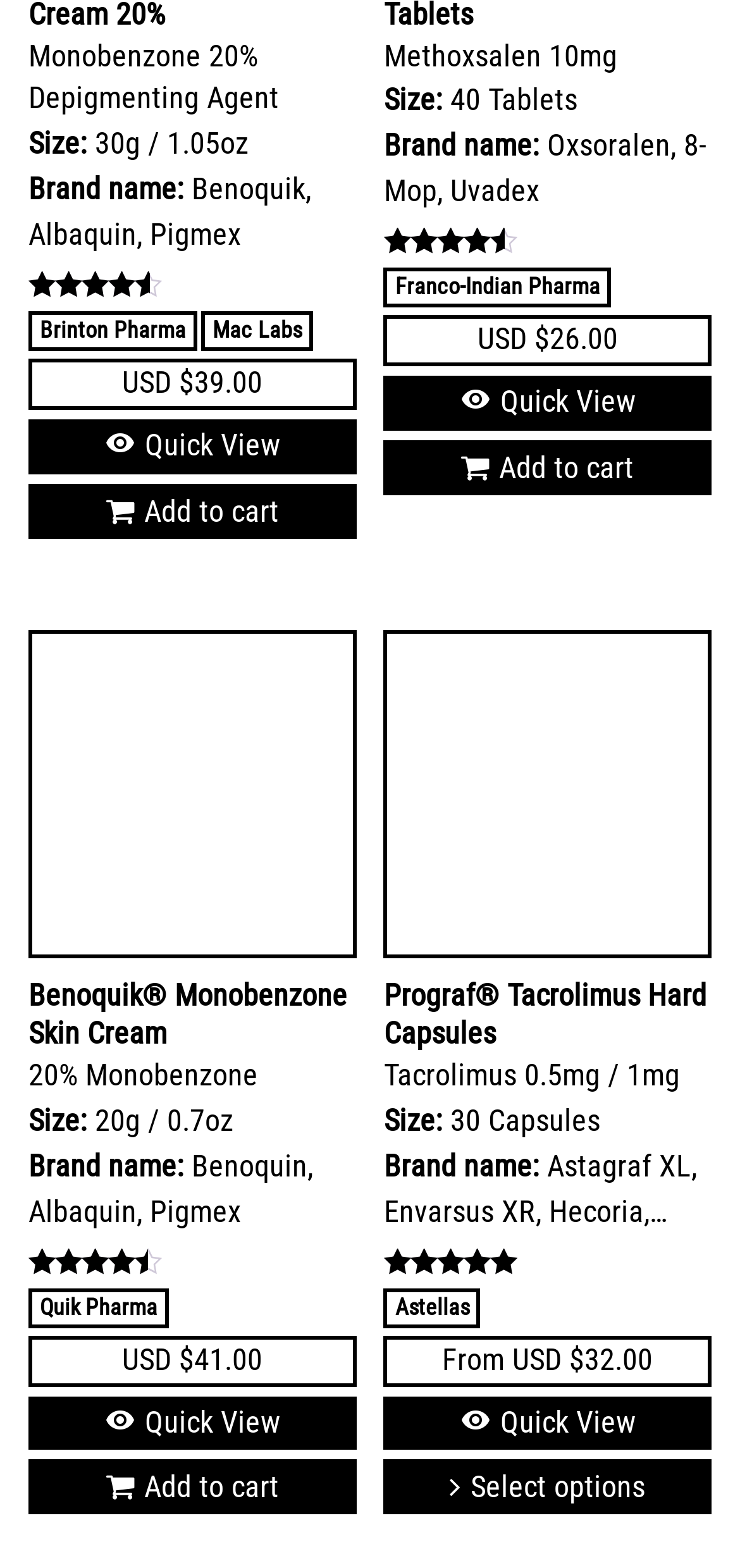What is the function of the button with '' icon?
Please respond to the question with as much detail as possible.

The button with the '' icon is a 'Quick View' button, which is present for each product and allows the user to quickly view the product details.